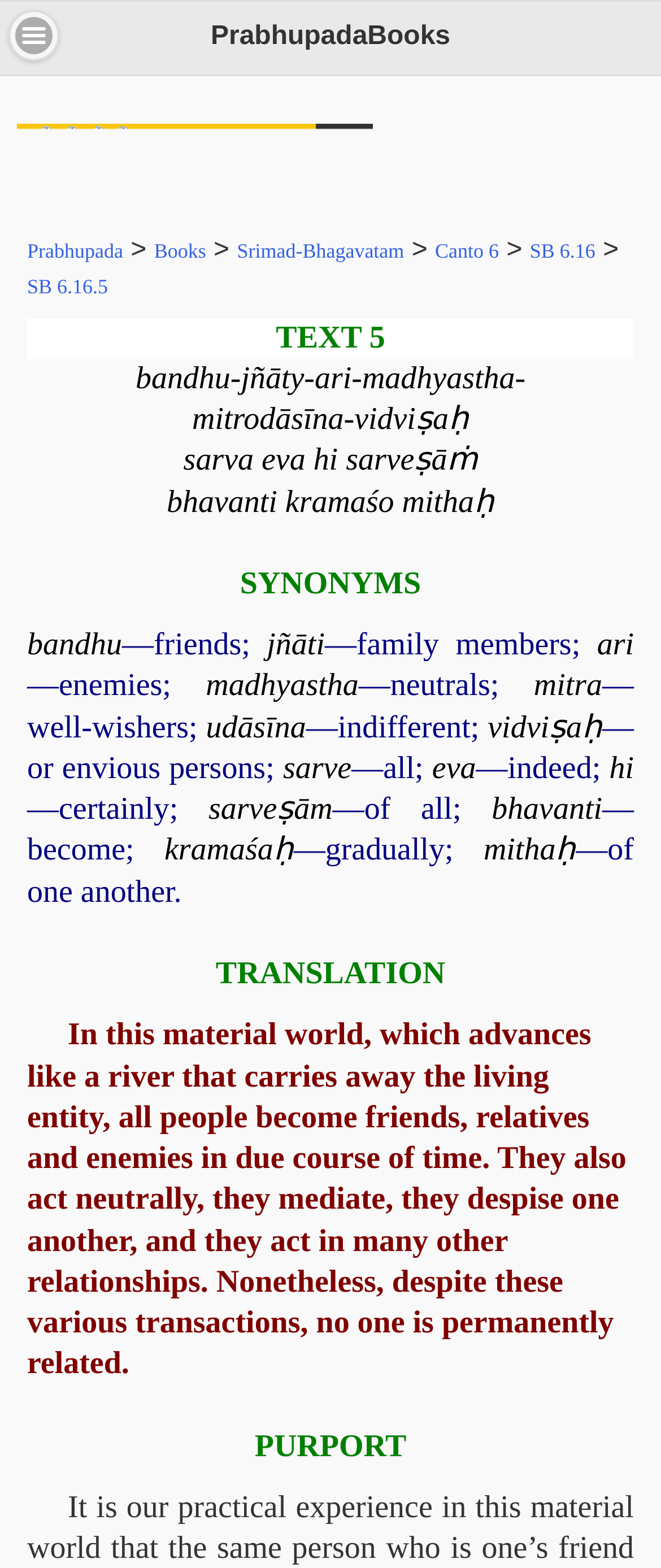Identify the bounding box coordinates for the element you need to click to achieve the following task: "Go to 'Prabhupada' page". The coordinates must be four float values ranging from 0 to 1, formatted as [left, top, right, bottom].

[0.041, 0.152, 0.186, 0.168]